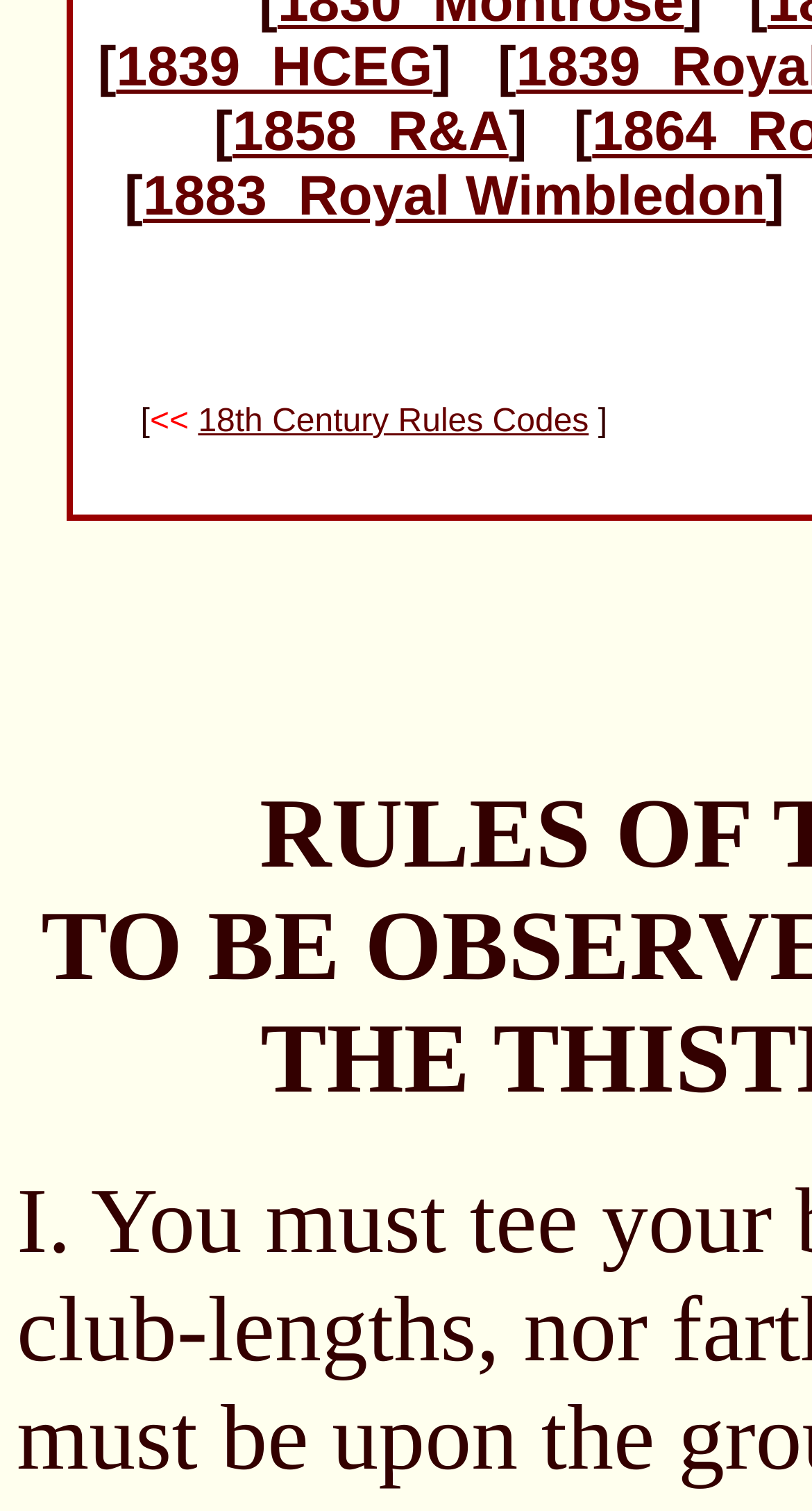Using the webpage screenshot and the element description 1883_Royal Wimbledon, determine the bounding box coordinates. Specify the coordinates in the format (top-left x, top-left y, bottom-right x, bottom-right y) with values ranging from 0 to 1.

[0.176, 0.109, 0.943, 0.15]